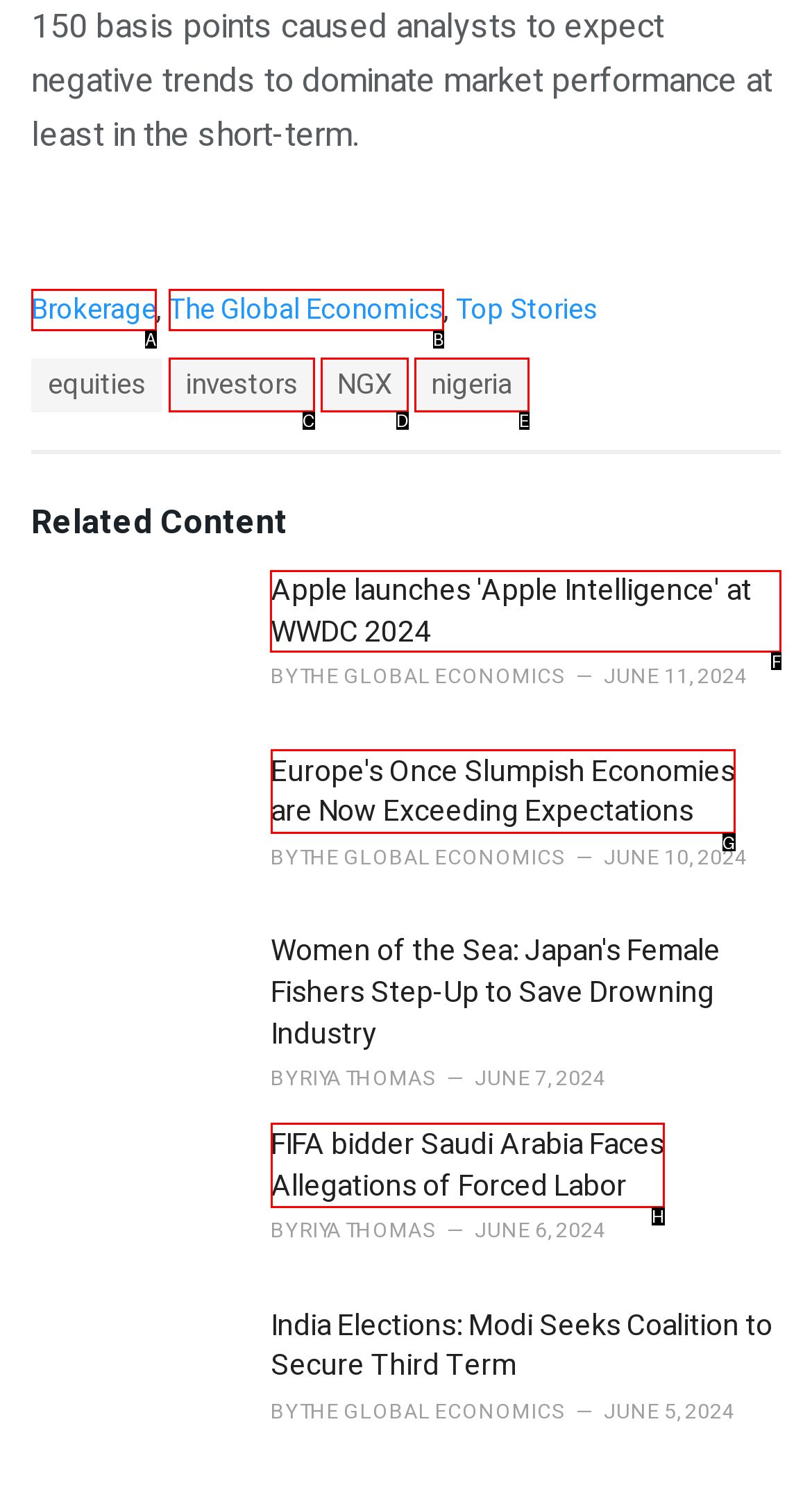Pick the HTML element that should be clicked to execute the task: View Privacy Policy
Respond with the letter corresponding to the correct choice.

None